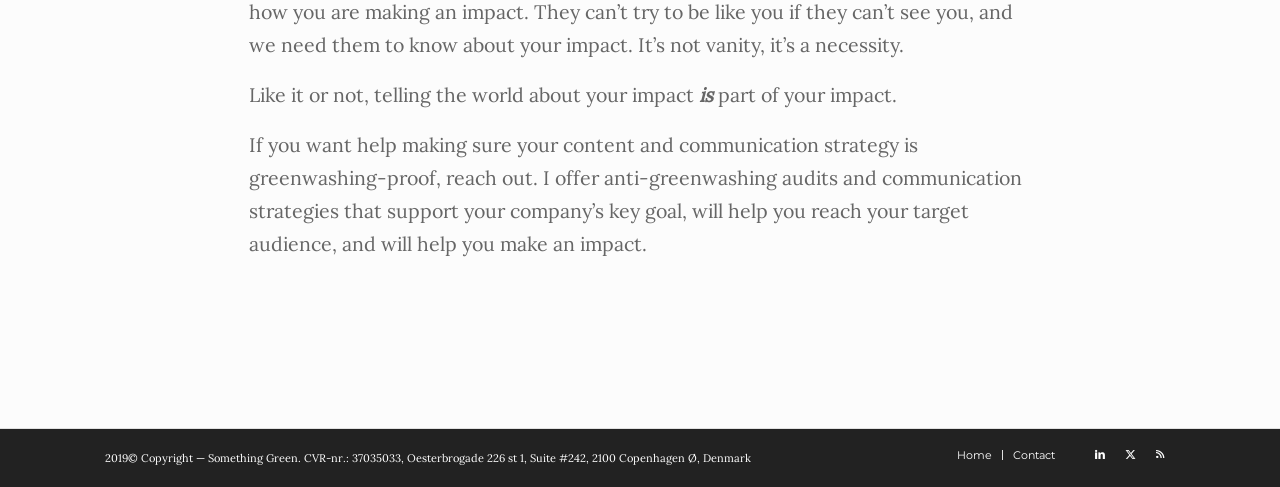What is the copyright year of the webpage?
Can you provide an in-depth and detailed response to the question?

The copyright information at the bottom of the webpage mentions '2019© Copyright — Something Green', indicating that the webpage's copyright year is 2019.